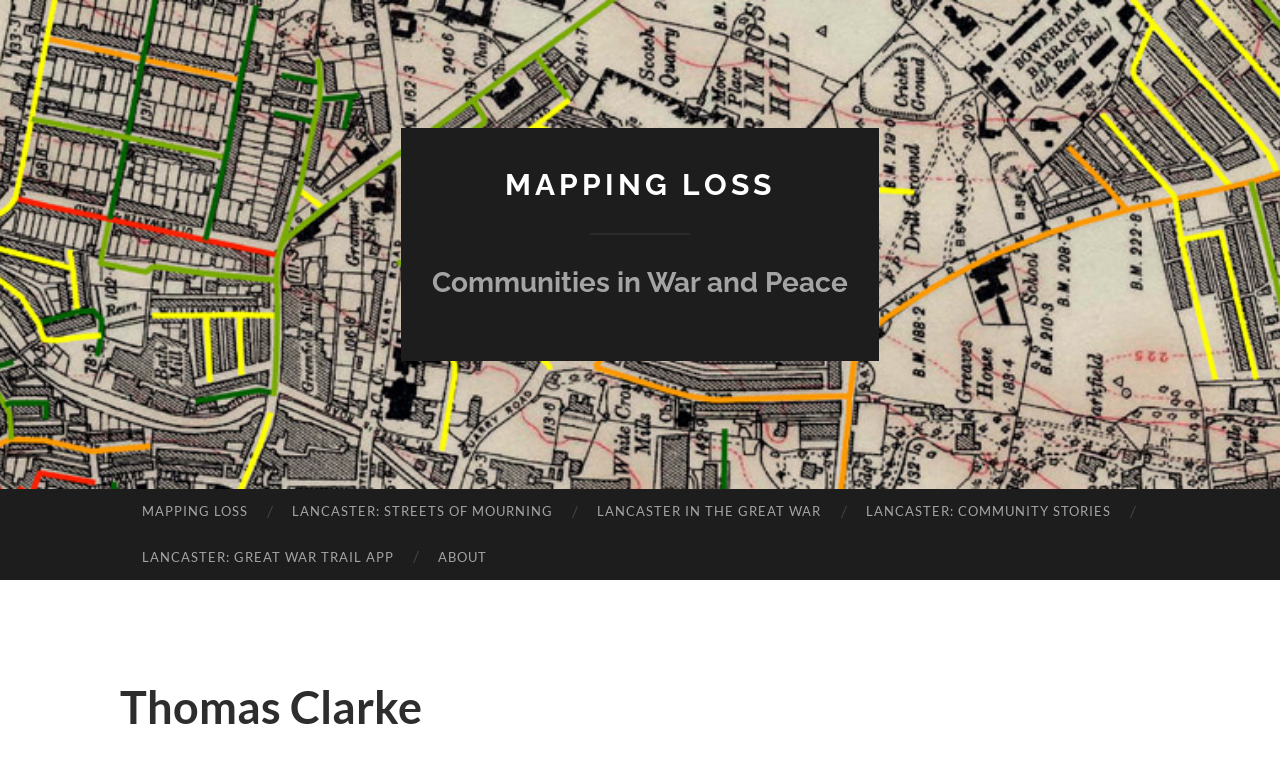Answer succinctly with a single word or phrase:
What is the position of the link 'ABOUT' on the webpage?

Bottom